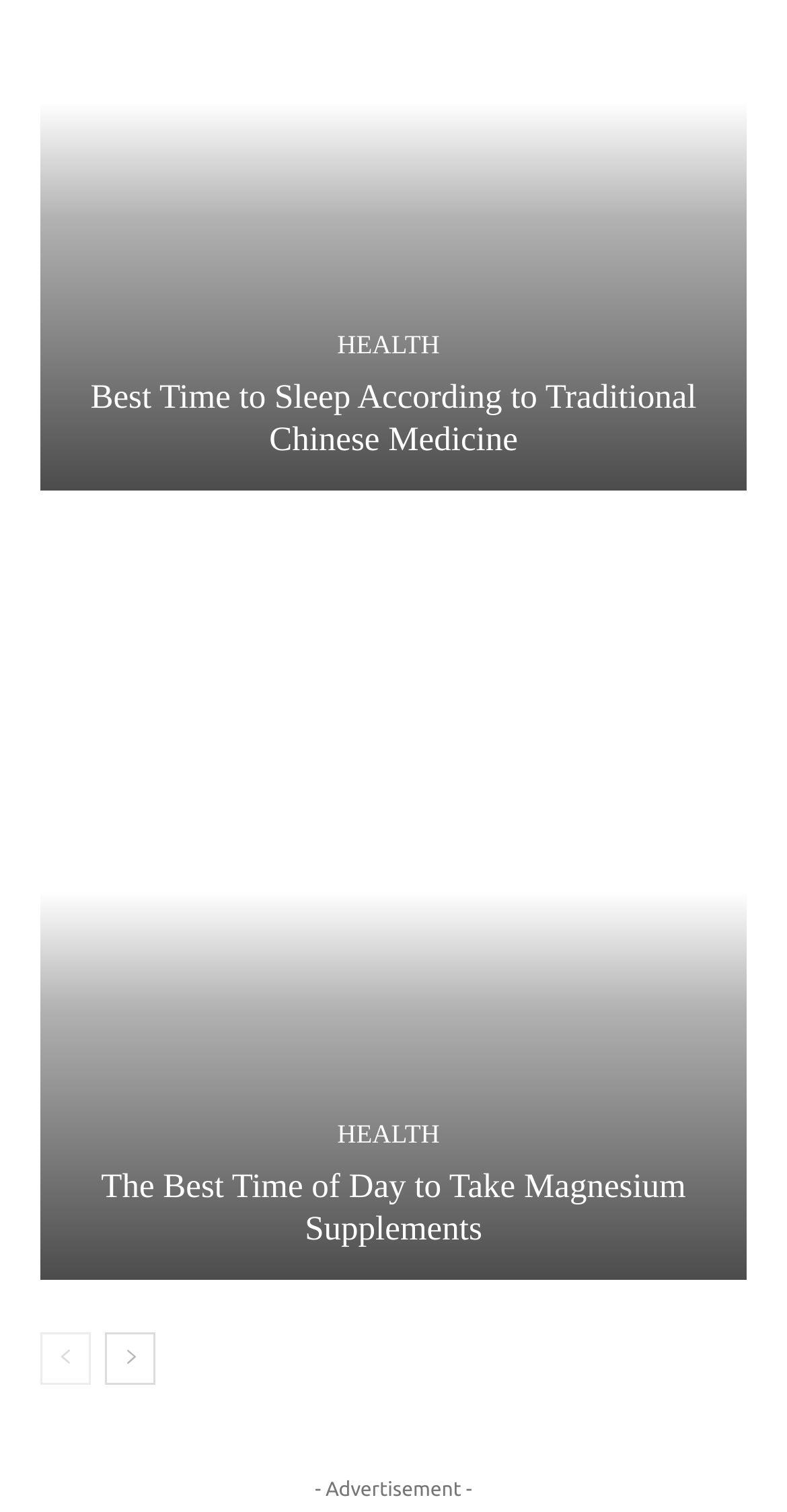What is the topic of the first article?
Using the details shown in the screenshot, provide a comprehensive answer to the question.

The first article's title is 'Best Time to Sleep According to Traditional Chinese Medicine', which suggests that the topic of the article is sleep.